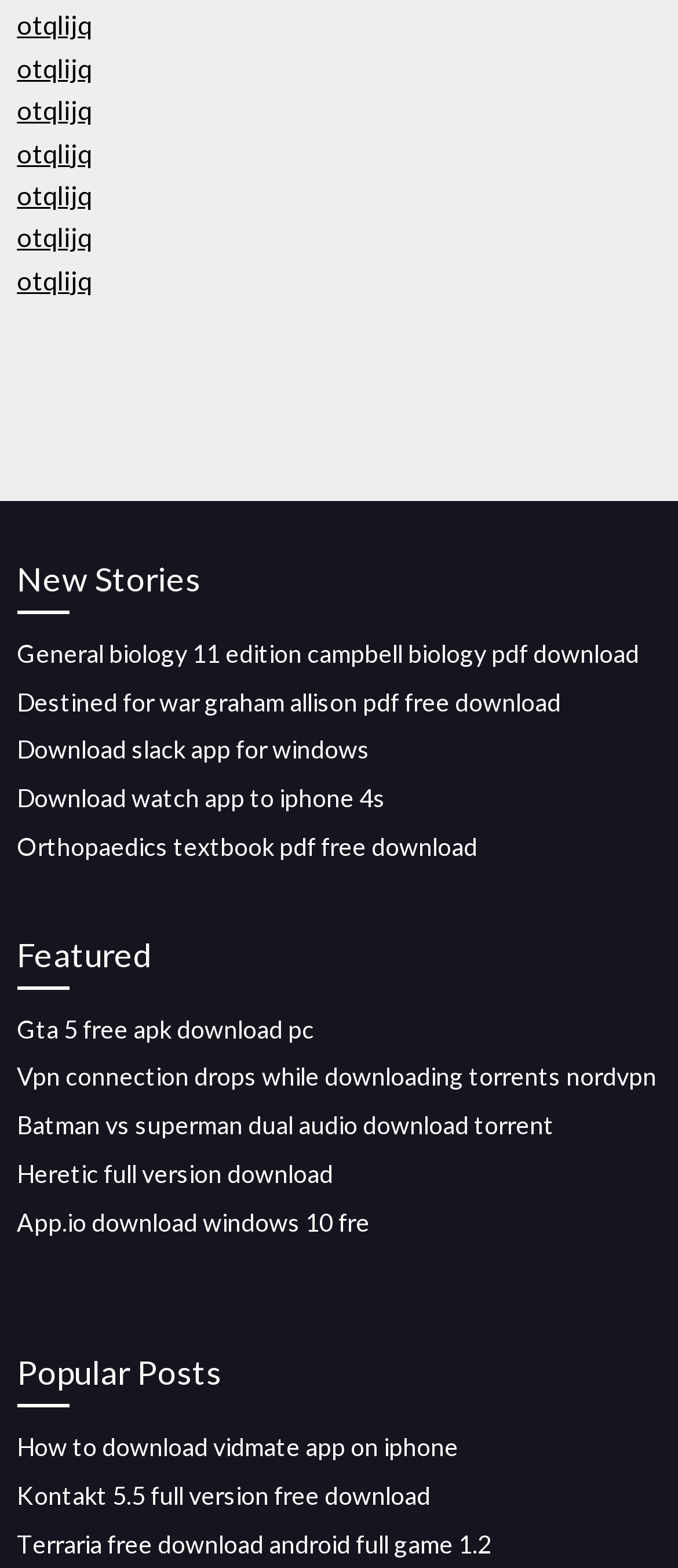Please locate the bounding box coordinates of the element that should be clicked to achieve the given instruction: "View 'Featured' section".

[0.025, 0.592, 0.975, 0.631]